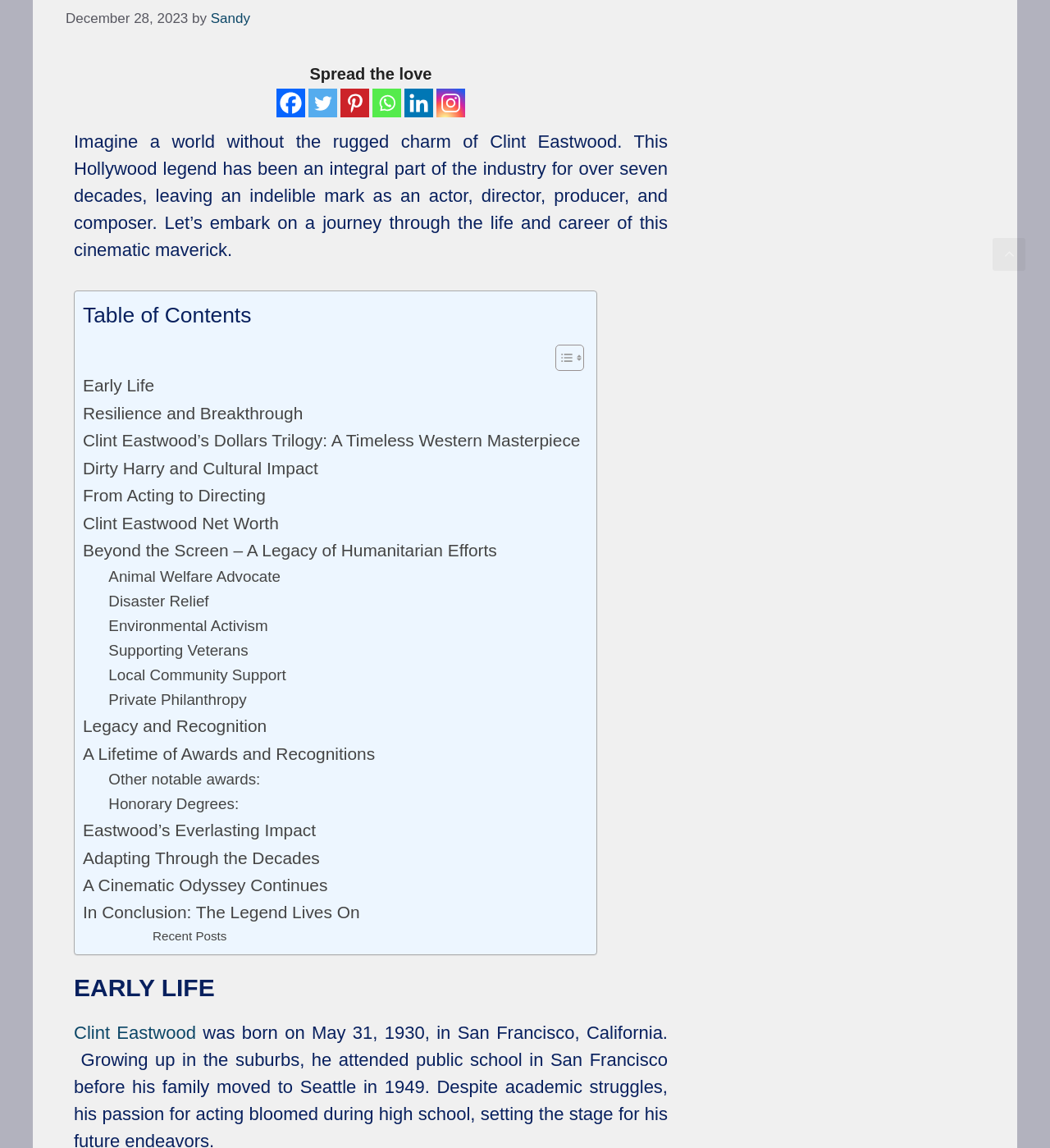How many social media links are available?
Please answer the question as detailed as possible.

There are six social media links available on the webpage, which are Facebook, Twitter, Pinterest, Whatsapp, Linkedin, and Instagram.